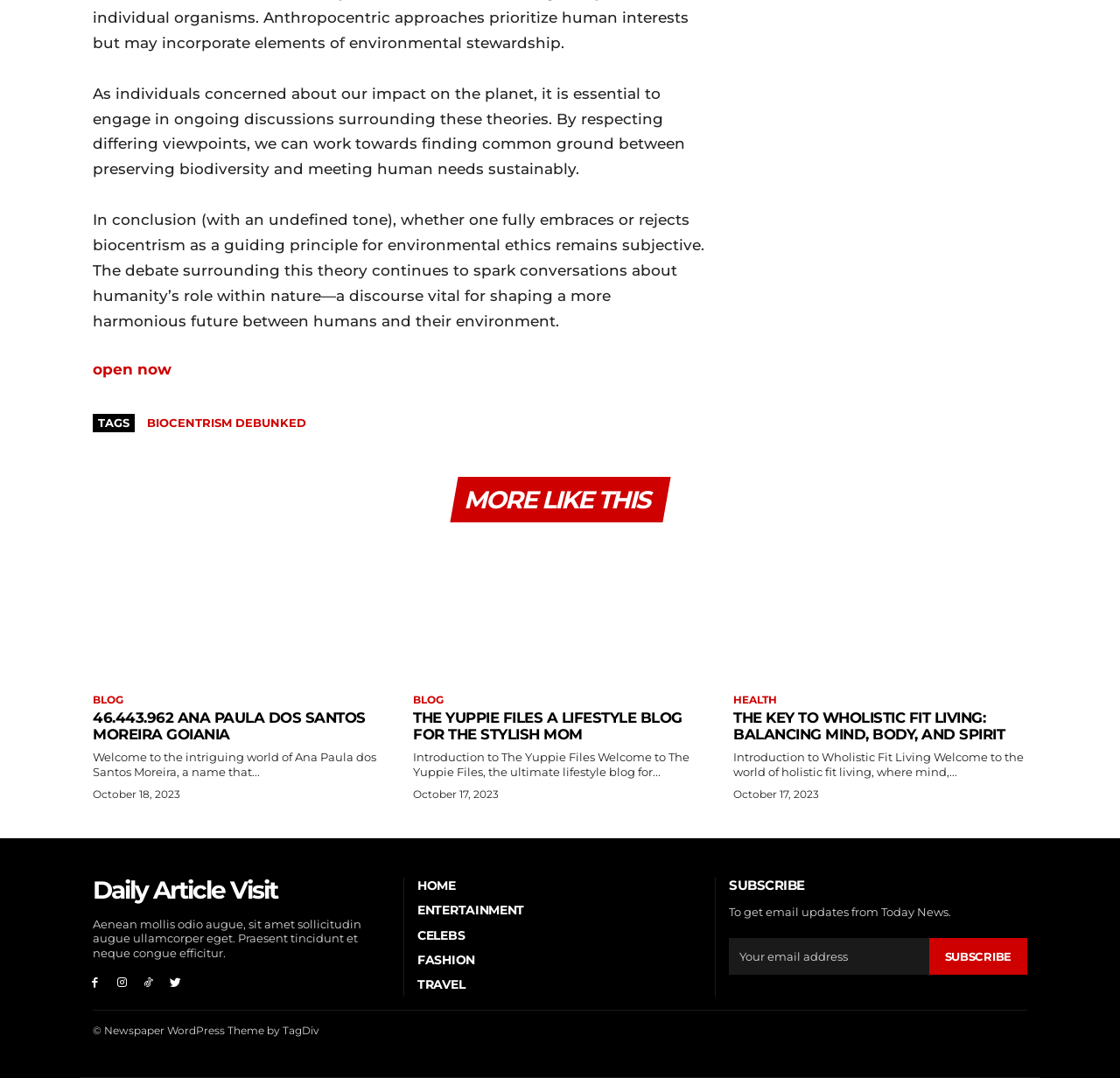Given the description "Daily Article Visit", determine the bounding box of the corresponding UI element.

[0.083, 0.811, 0.348, 0.841]